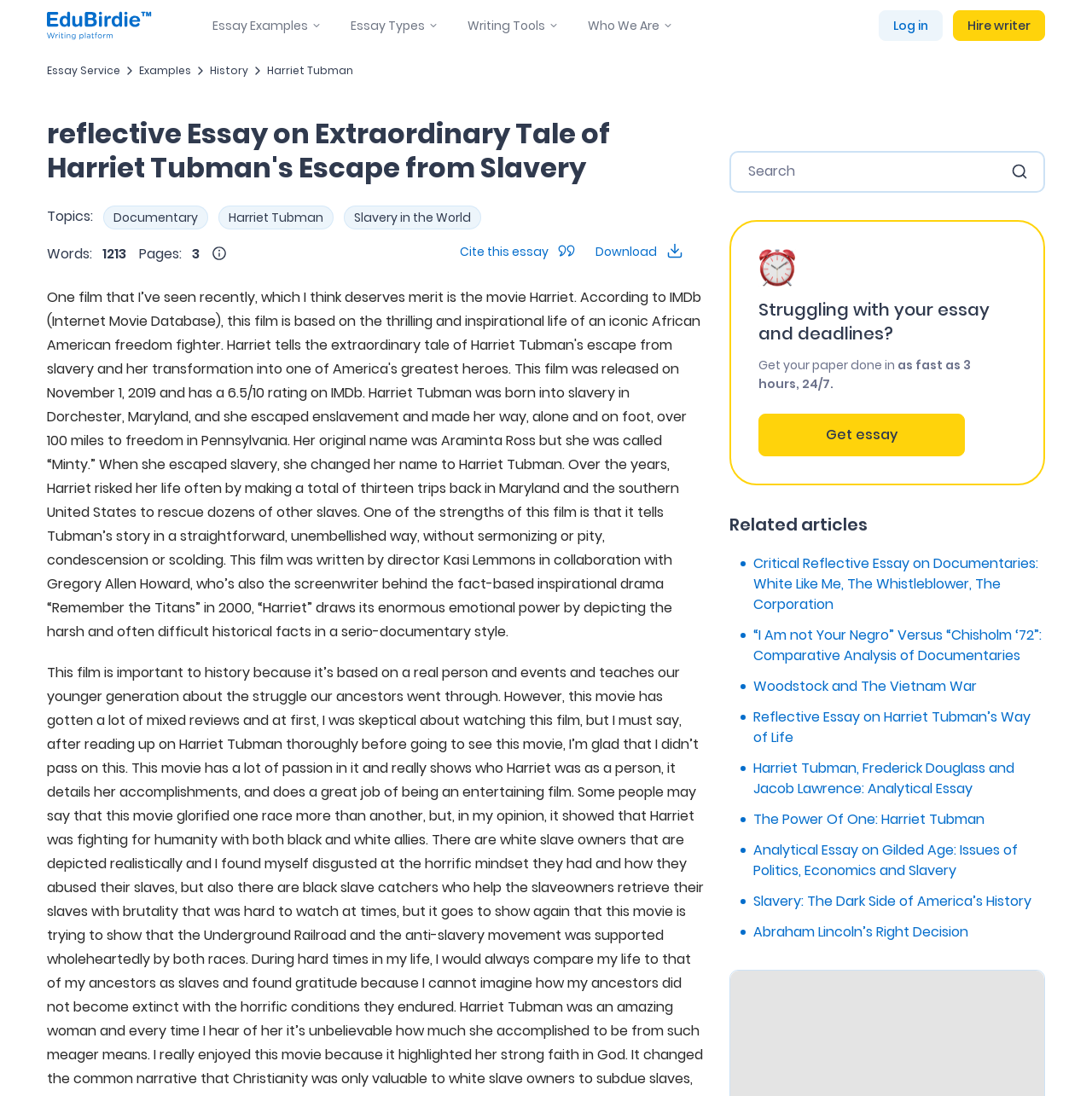What is the minimum time to get a paper done?
Based on the image, answer the question in a detailed manner.

I determined the answer by looking at the text 'Get your paper done in as fast as 3 hours, 24/7.' which suggests that the minimum time to get a paper done is 3 hours.